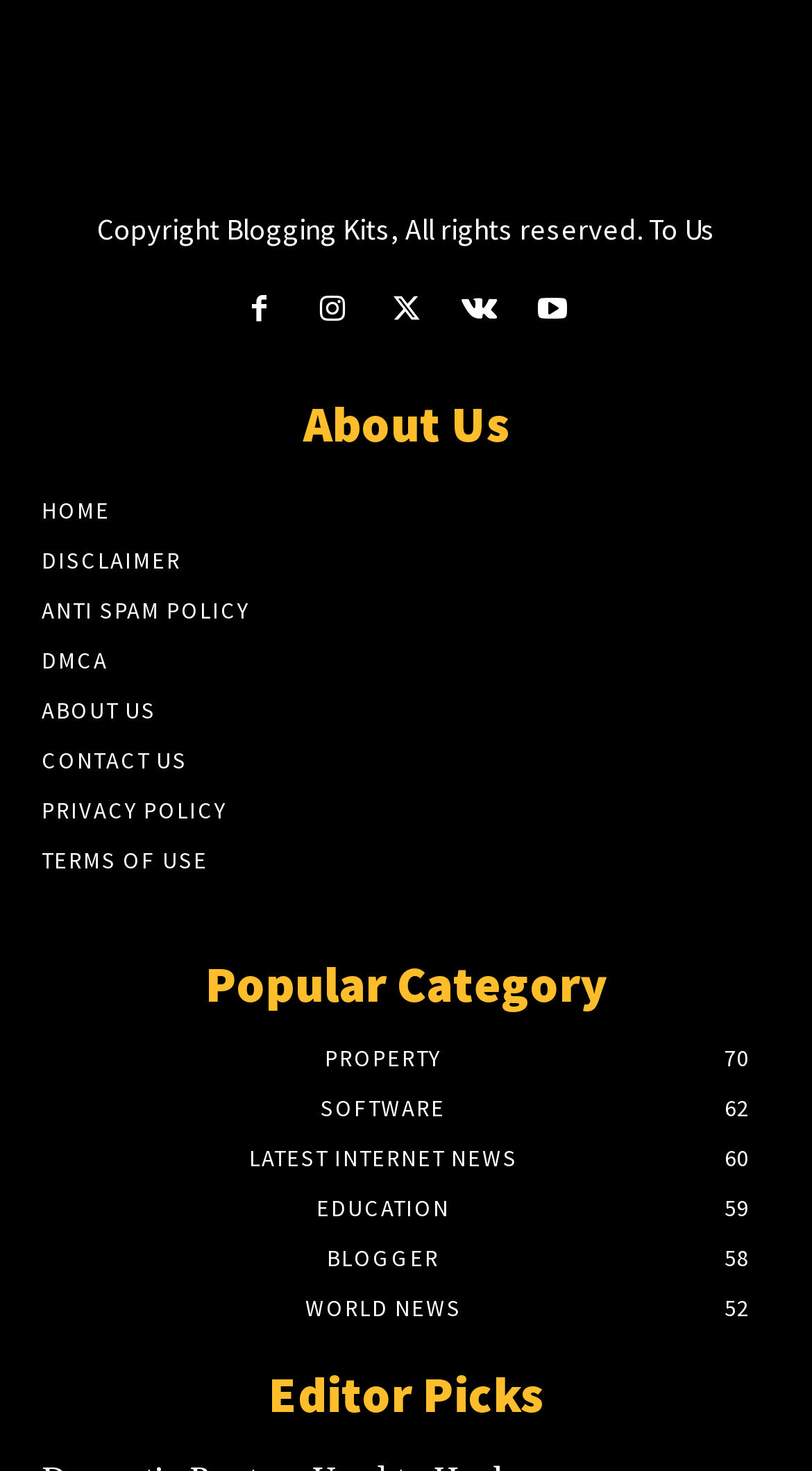Can you specify the bounding box coordinates of the area that needs to be clicked to fulfill the following instruction: "Add to cart"?

None